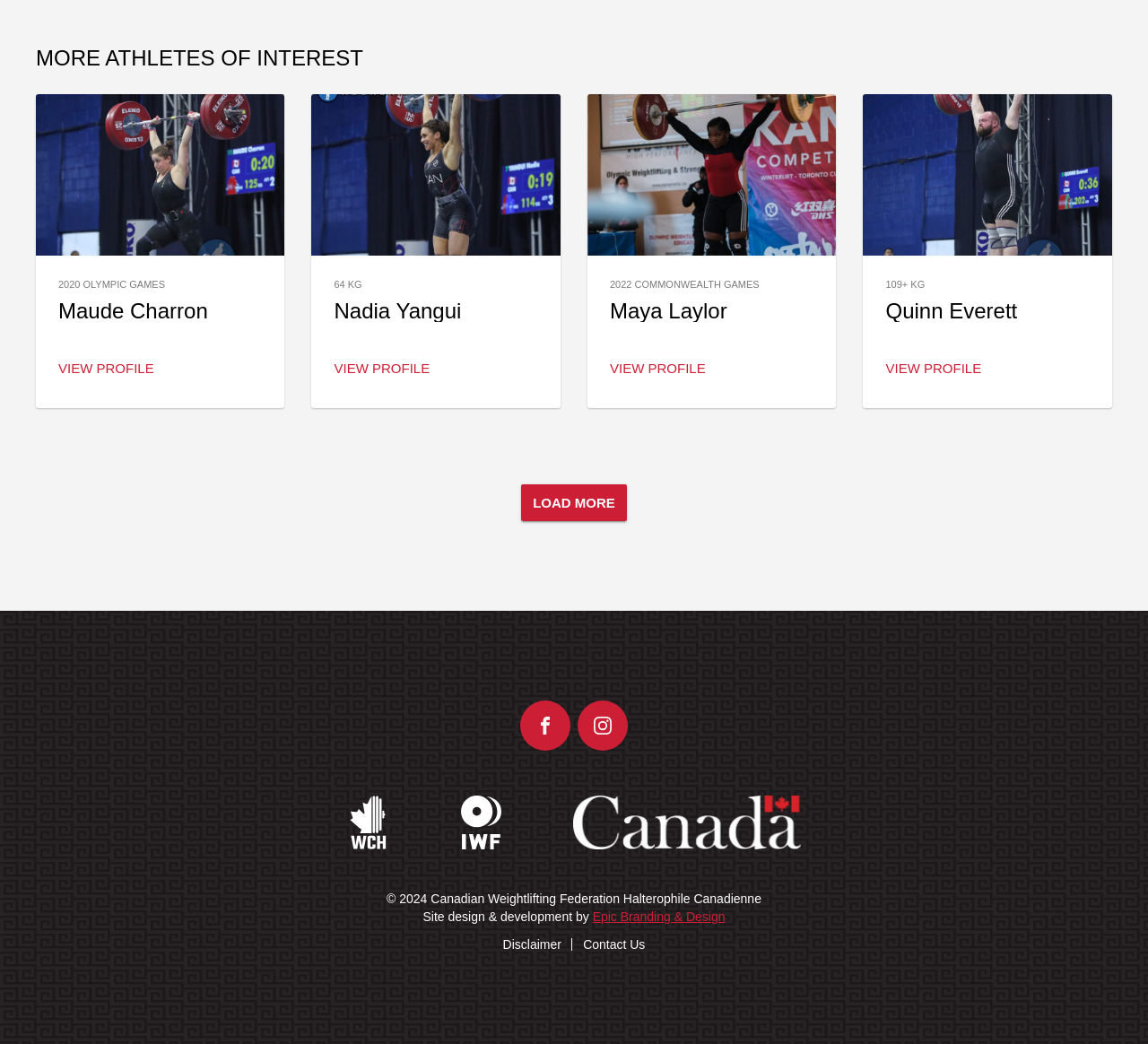Please specify the bounding box coordinates of the area that should be clicked to accomplish the following instruction: "View Quinn Everett's profile". The coordinates should consist of four float numbers between 0 and 1, i.e., [left, top, right, bottom].

[0.771, 0.286, 0.886, 0.31]